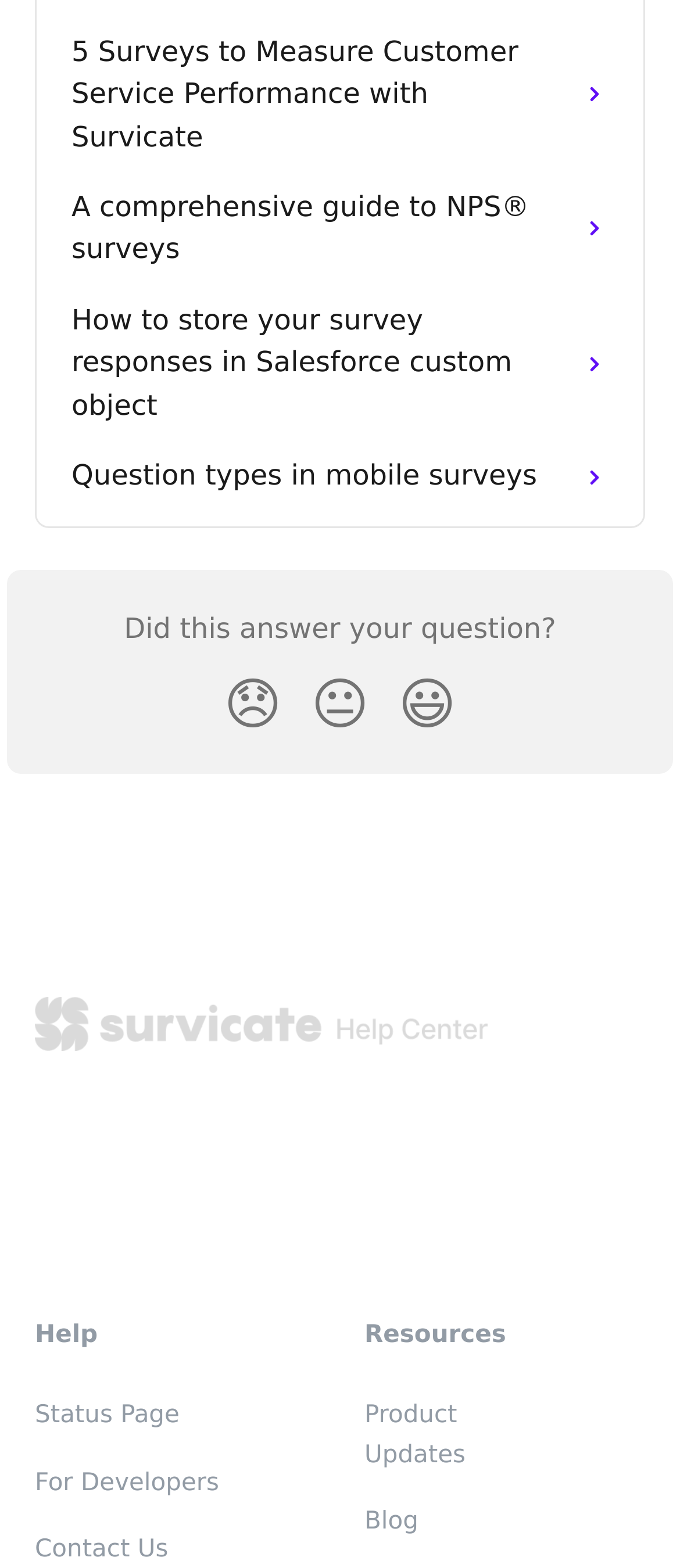Give a one-word or one-phrase response to the question: 
What is the text of the last link at the bottom?

Contact Us